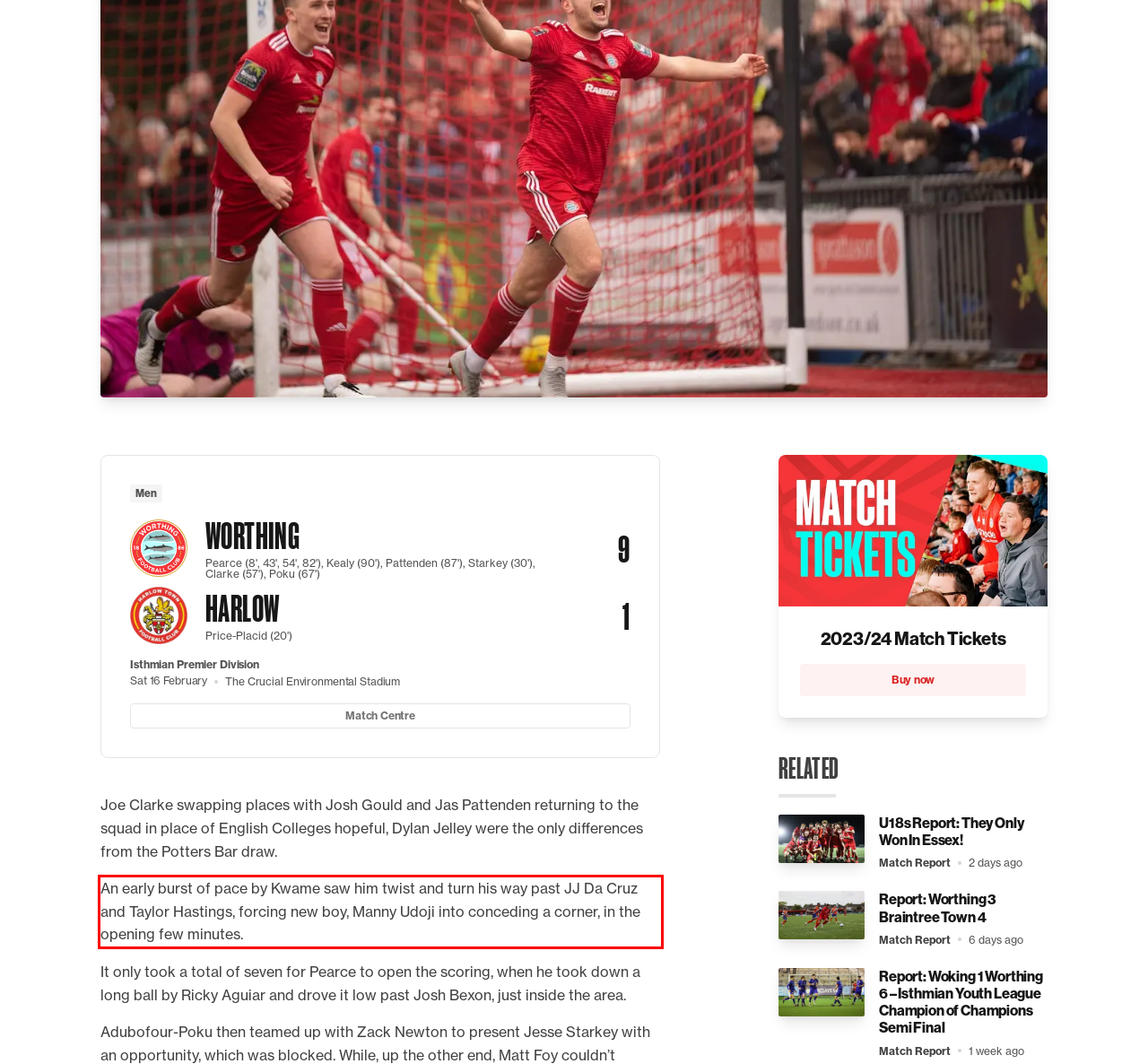You have a screenshot of a webpage with a UI element highlighted by a red bounding box. Use OCR to obtain the text within this highlighted area.

An early burst of pace by Kwame saw him twist and turn his way past JJ Da Cruz and Taylor Hastings, forcing new boy, Manny Udoji into conceding a corner, in the opening few minutes.